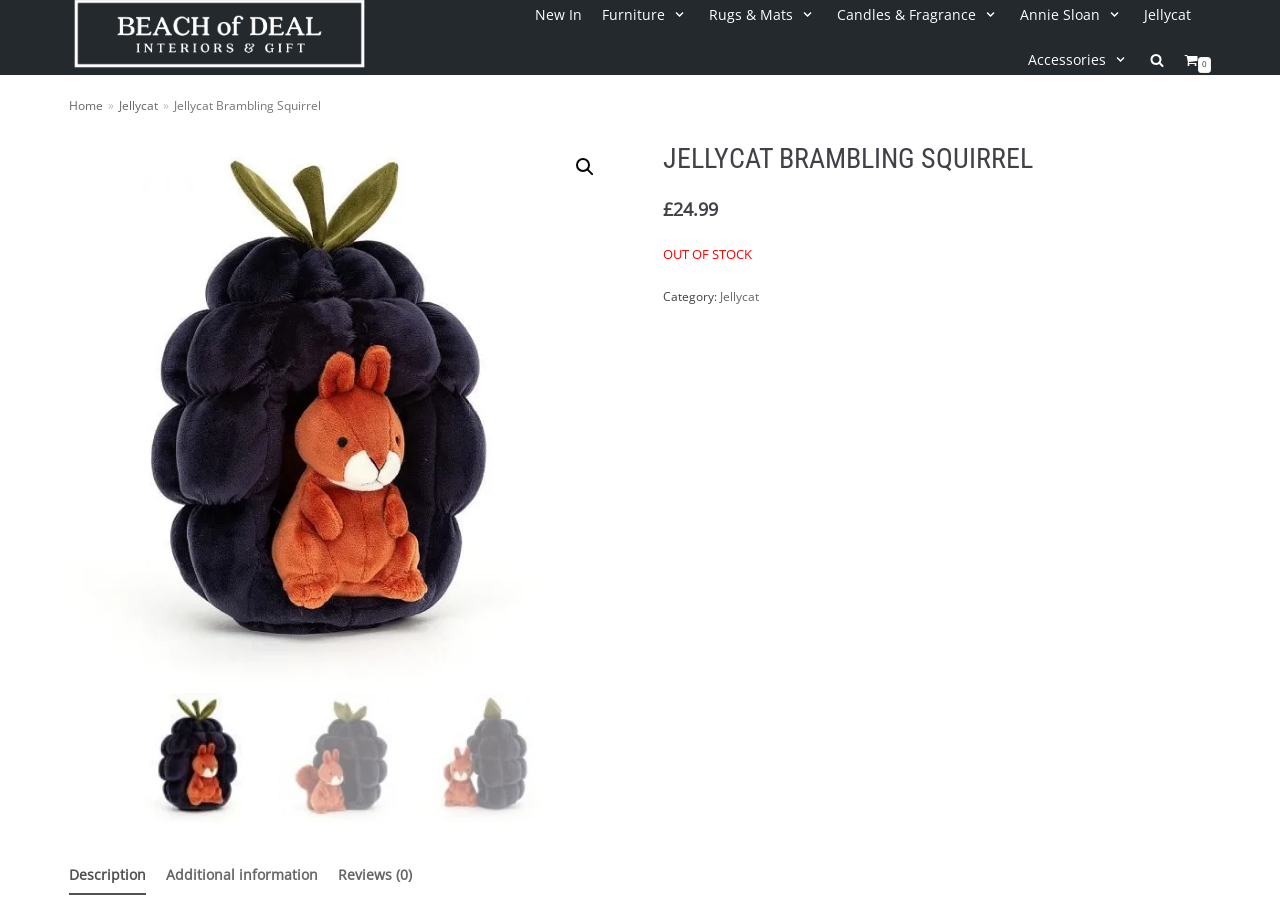Specify the bounding box coordinates of the area that needs to be clicked to achieve the following instruction: "Click on 'New In'".

[0.418, 0.003, 0.454, 0.03]